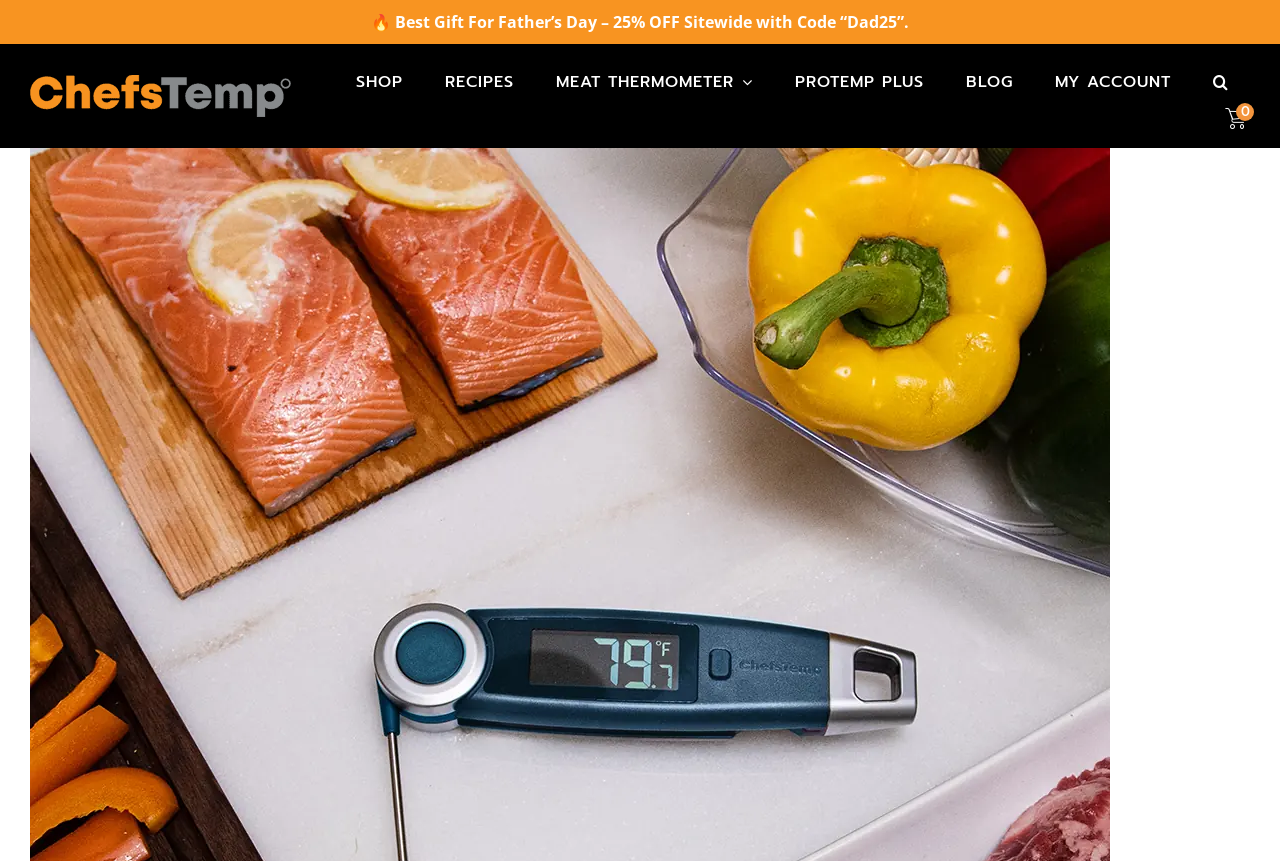Please locate the bounding box coordinates for the element that should be clicked to achieve the following instruction: "Search for a keyword". Ensure the coordinates are given as four float numbers between 0 and 1, i.e., [left, top, right, bottom].

[0.943, 0.074, 0.965, 0.116]